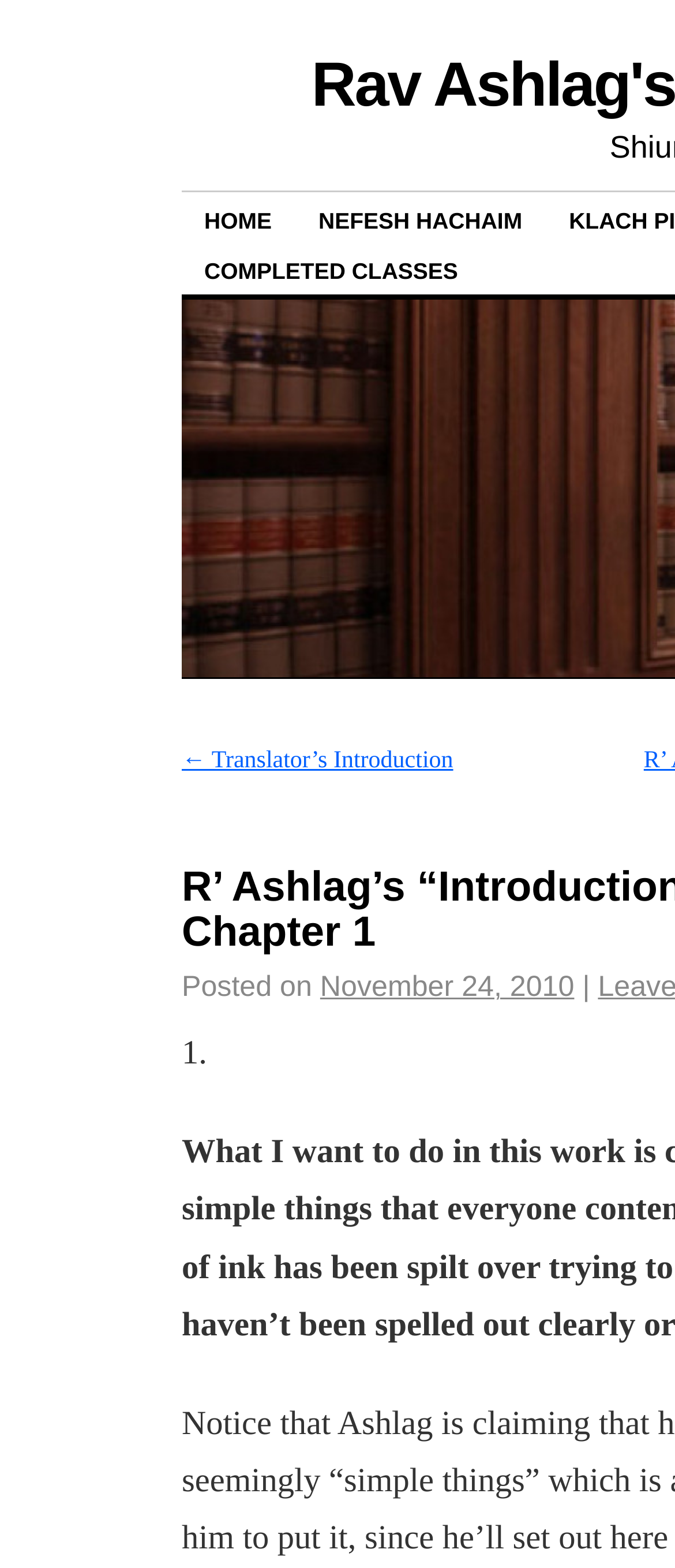Locate and extract the text of the main heading on the webpage.

R’ Ashlag’s “Introduction To The Zohar”: Chapter 1